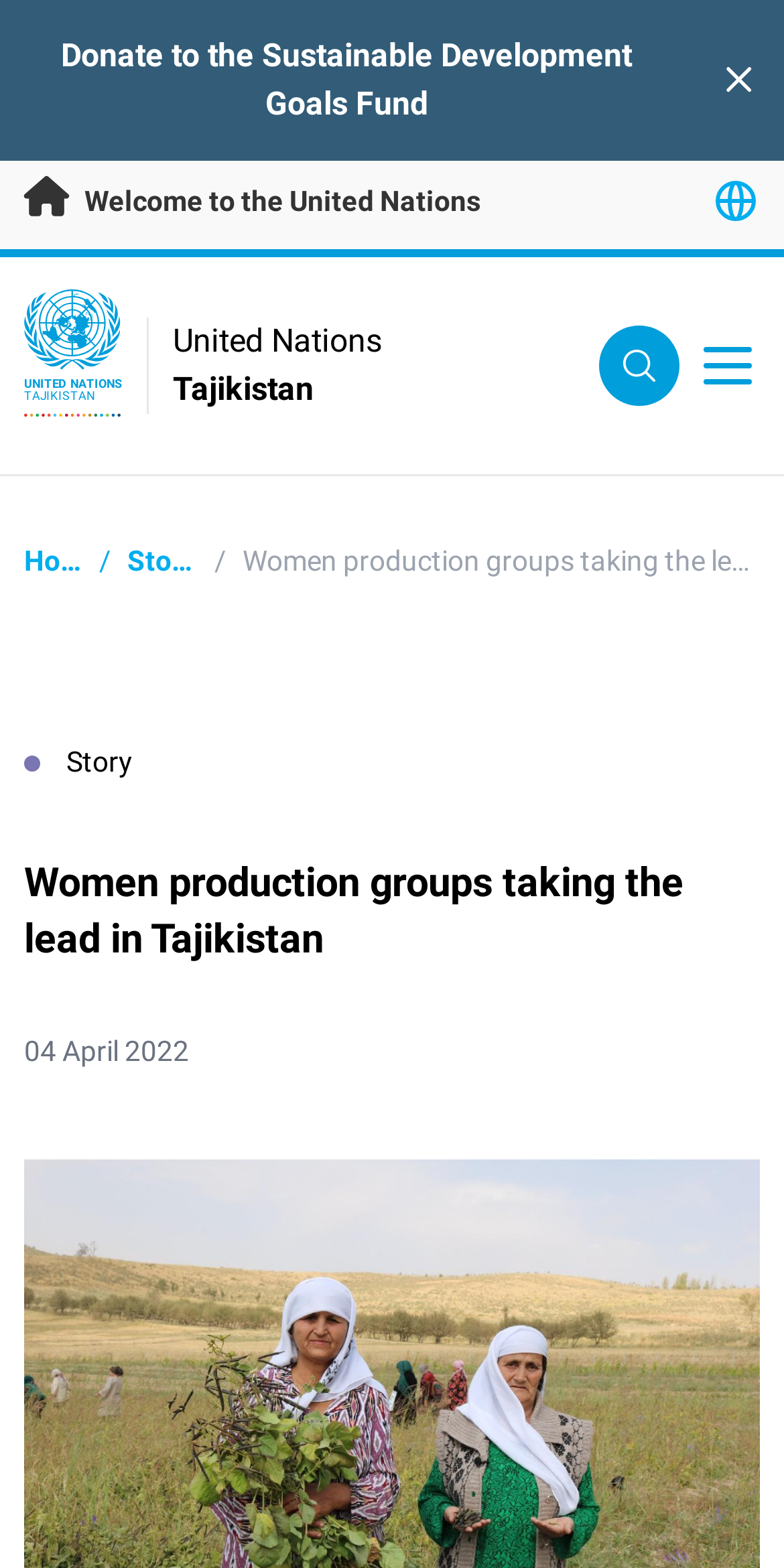How many navigation buttons are there at the top?
Could you please answer the question thoroughly and with as much detail as possible?

I found the answer by looking at the top section of the webpage, where the navigation buttons are displayed. There are three buttons with images, and they are aligned horizontally.